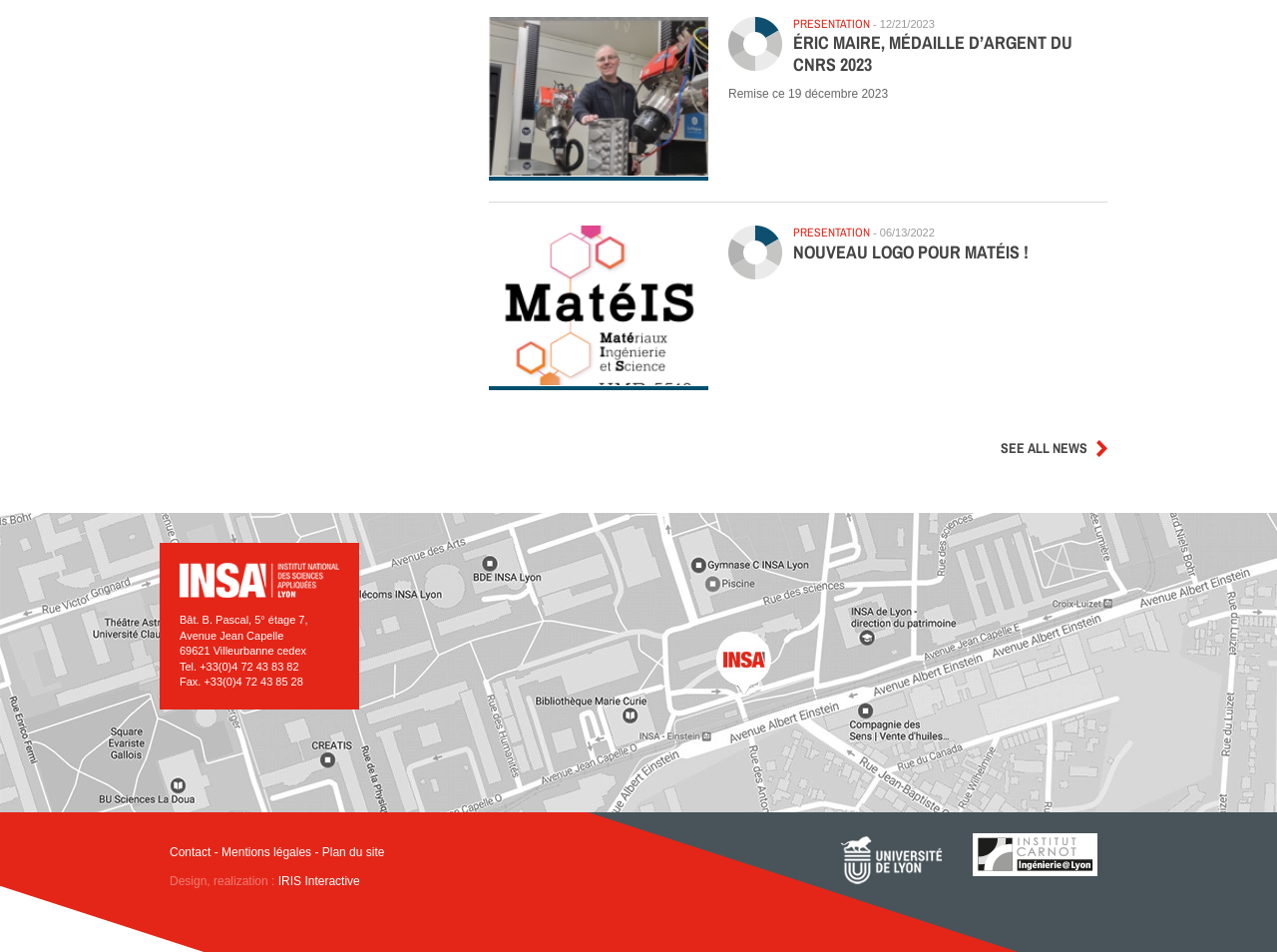Can you pinpoint the bounding box coordinates for the clickable element required for this instruction: "Click the 'SEE ALL NEWS' link"? The coordinates should be four float numbers between 0 and 1, i.e., [left, top, right, bottom].

[0.784, 0.456, 0.867, 0.487]